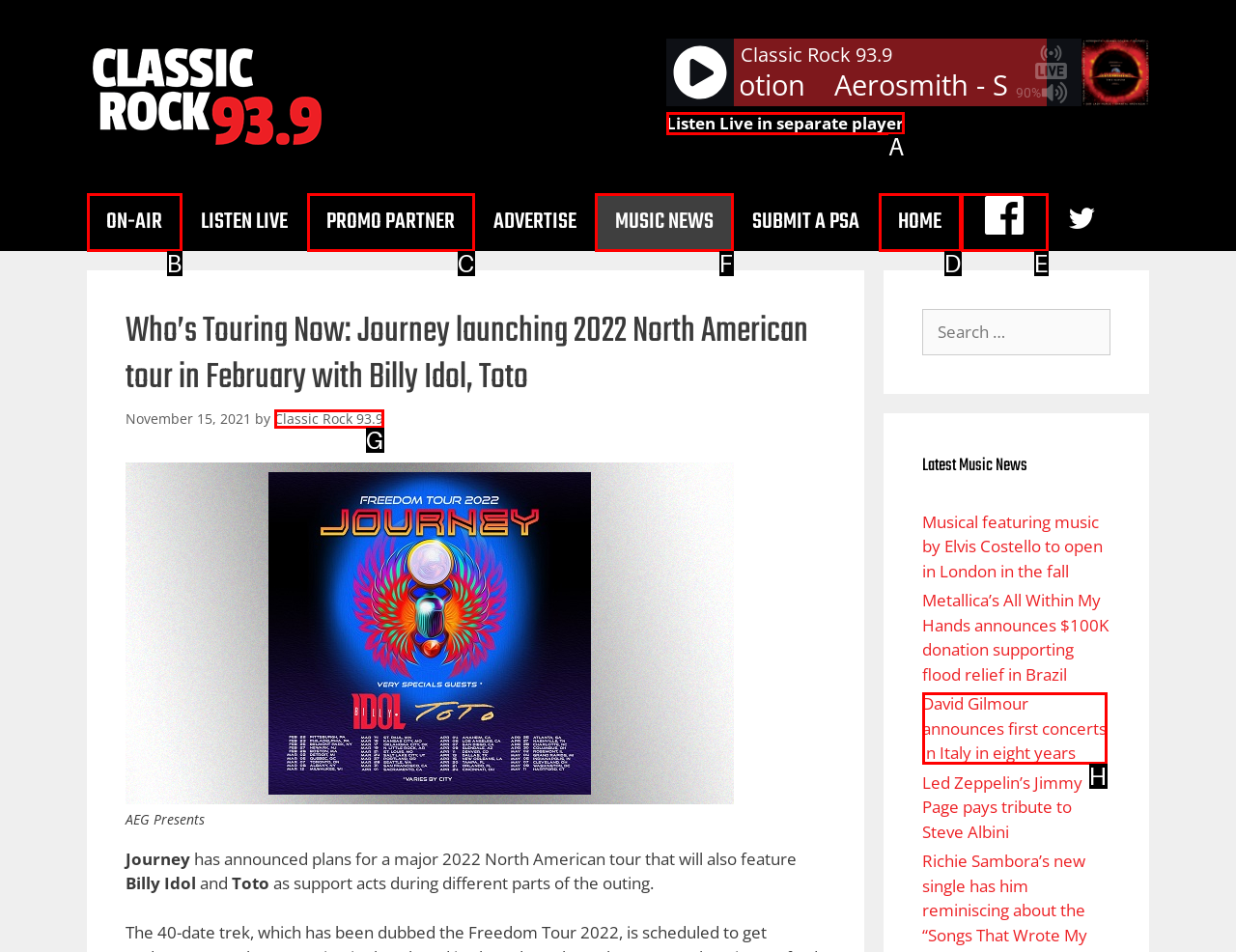Select the appropriate HTML element that needs to be clicked to finish the task: View the 'MUSIC NEWS' page
Reply with the letter of the chosen option.

F